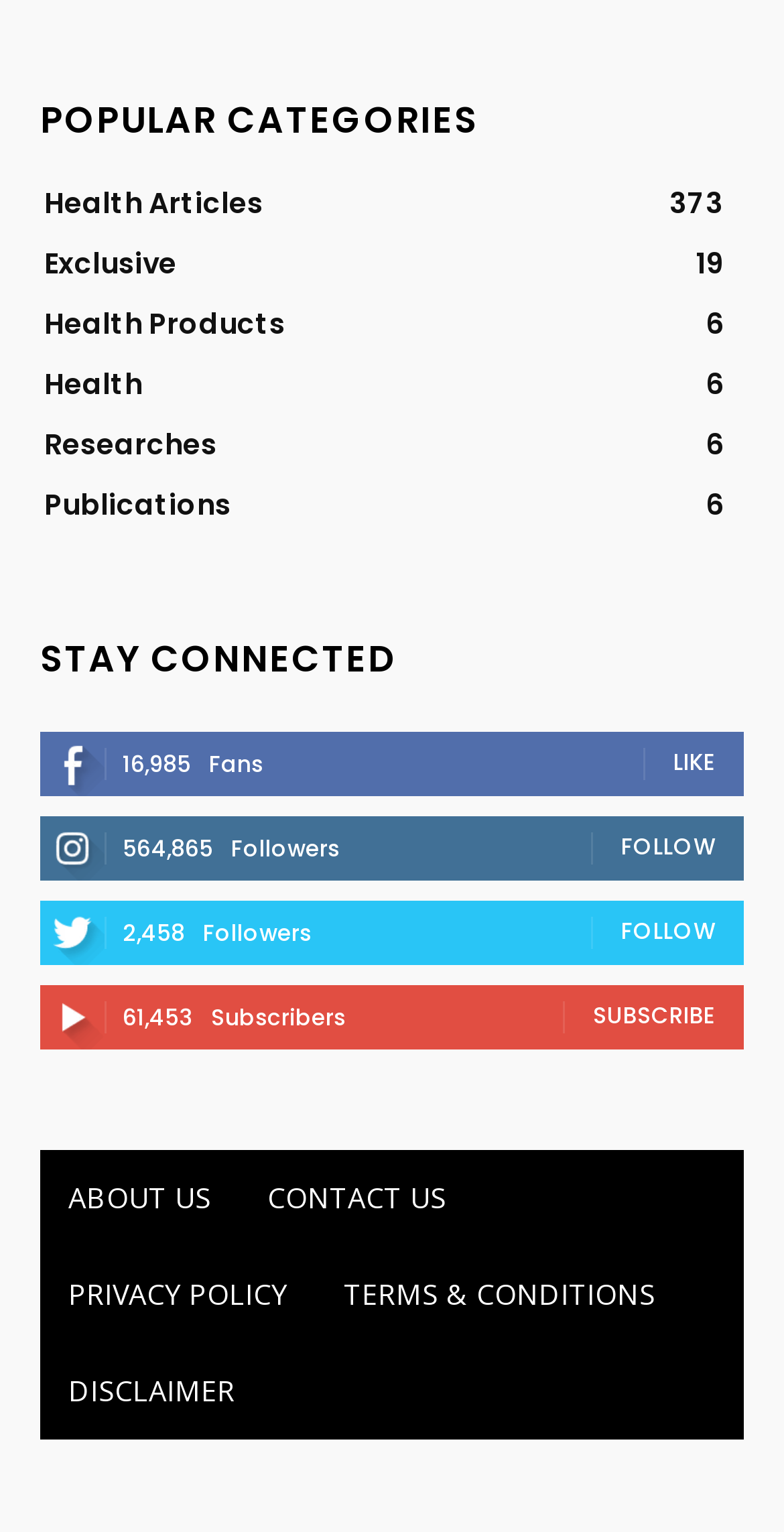How many categories are listed under 'POPULAR CATEGORIES'?
Carefully analyze the image and provide a detailed answer to the question.

I counted the number of links under the 'POPULAR CATEGORIES' heading, which are 'Health Articles 373', 'Exclusive 19', 'Health Products 6', 'Health 6', 'Researches 6', and 'Publications 6', totaling 6 categories.